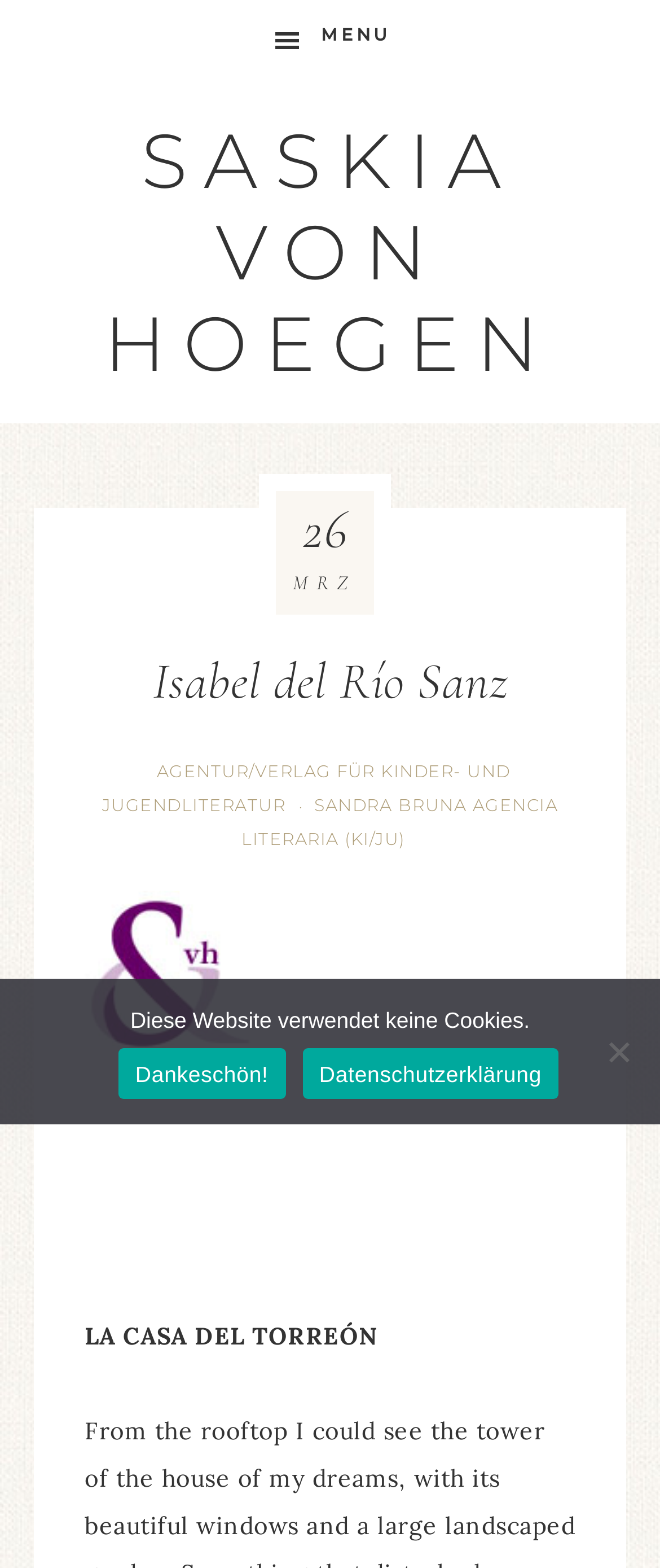Given the element description: "Sandra Bruna agencia literaria (Ki/Ju)", predict the bounding box coordinates of the UI element it refers to, using four float numbers between 0 and 1, i.e., [left, top, right, bottom].

[0.366, 0.506, 0.846, 0.542]